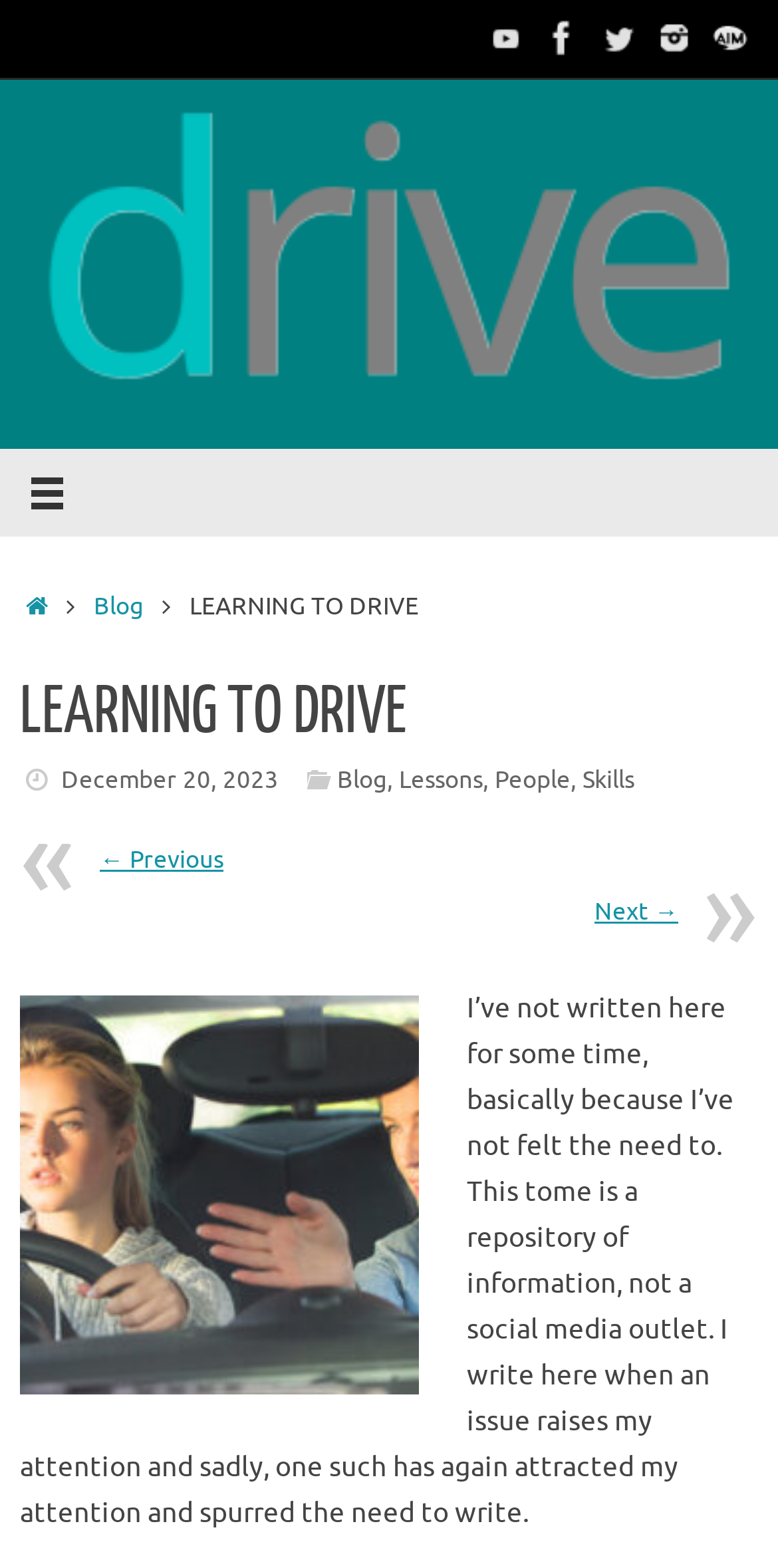Generate a detailed explanation of the webpage's features and information.

The webpage is about learning to drive, with a focus on sharing information and experiences. At the top right corner, there are social media links to YouTube, Facebook, Twitter, Instagram, and AIM, each accompanied by an image. Below these links, there is a large image of the website's logo, "driveredlands".

The main navigation menu is located below the logo, with a button on the left side and links to "Home", "Blog", and other sections. The title "LEARNING TO DRIVE" is prominently displayed in the center, with a heading element below it.

On the left side, there is a section with a date and time, followed by categories and tags, including "Blog", "Lessons", "People", and "Skills". Below this section, there are navigation links to previous and next pages.

The main content area features an image with the caption "pay attention and learn", followed by two blocks of text. The first block of text explains that the author hasn't written on the blog for some time, but felt the need to write again due to a particular issue. The second block of text elaborates on the purpose of the blog, stating that it is a repository of information rather than a social media outlet, and that the author writes about issues that raise their attention.